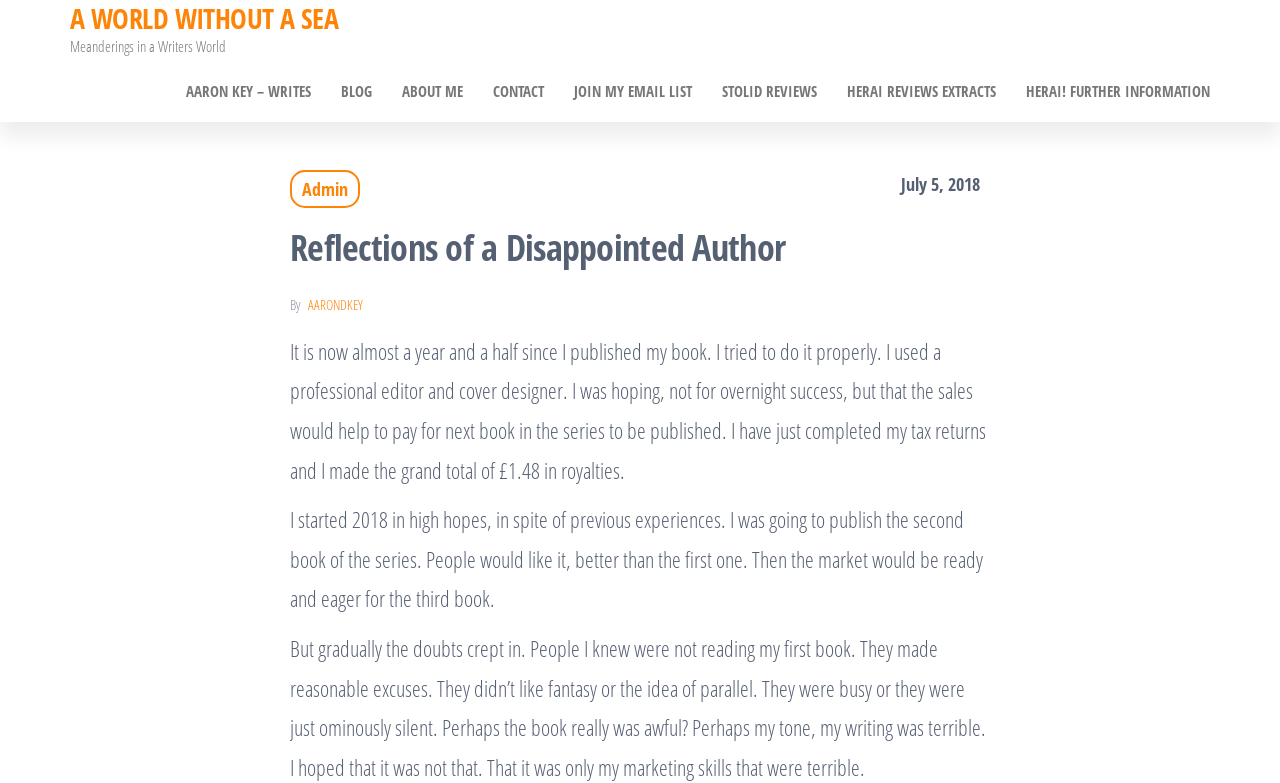Please provide the bounding box coordinates for the element that needs to be clicked to perform the following instruction: "view Salesforce Blog". The coordinates should be given as four float numbers between 0 and 1, i.e., [left, top, right, bottom].

None